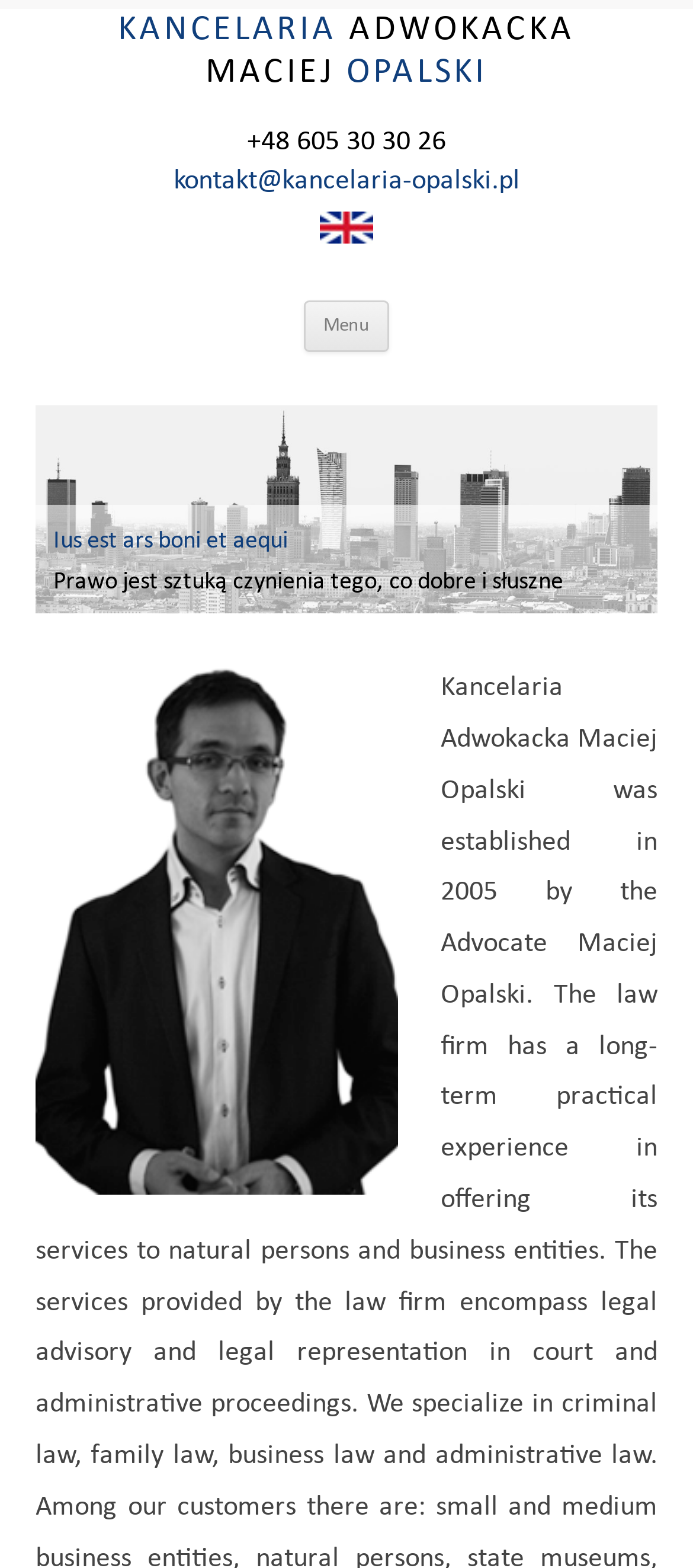Please provide the bounding box coordinates in the format (top-left x, top-left y, bottom-right x, bottom-right y). Remember, all values are floating point numbers between 0 and 1. What is the bounding box coordinate of the region described as: +48 605 30 30 26

[0.051, 0.006, 0.949, 0.104]